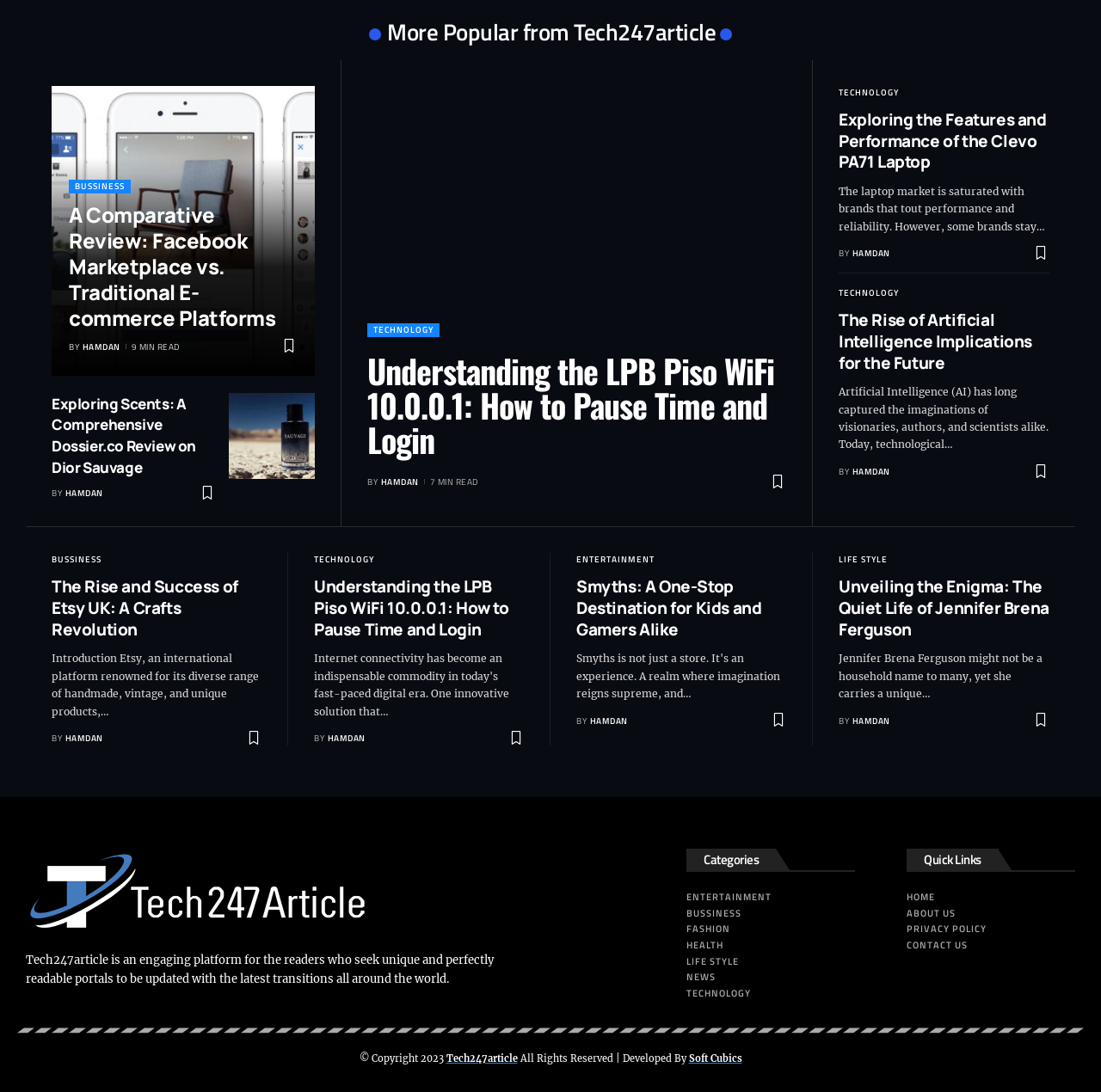What is the name of the platform described in the article 'Smyths: A One-Stop Destination for Kids and Gamers Alike'?
Please answer the question as detailed as possible.

I read the title of the article 'Smyths: A One-Stop Destination for Kids and Gamers Alike' and determined that the platform being described is 'Smyths'.